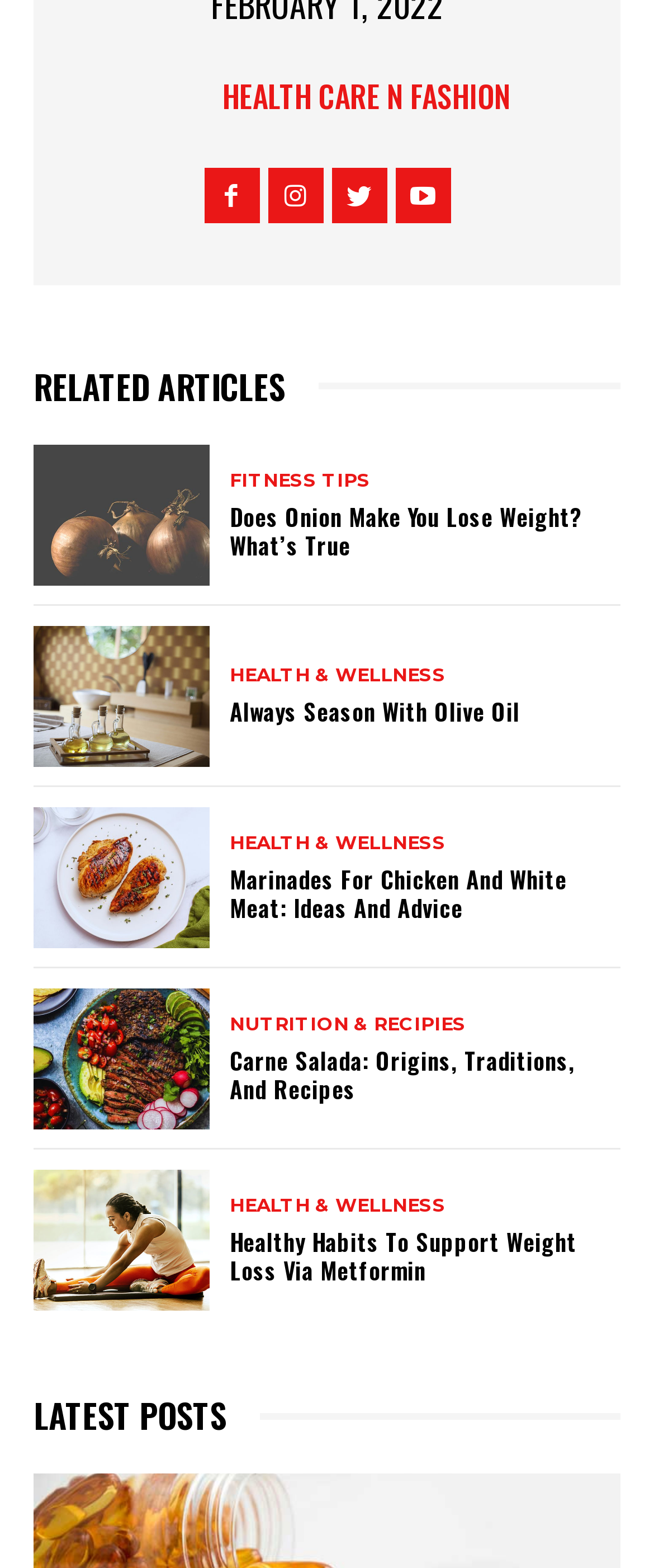Locate the bounding box coordinates of the area that needs to be clicked to fulfill the following instruction: "Explore 'Marinades For Chicken And White Meat: Ideas And Advice'". The coordinates should be in the format of four float numbers between 0 and 1, namely [left, top, right, bottom].

[0.051, 0.515, 0.321, 0.605]